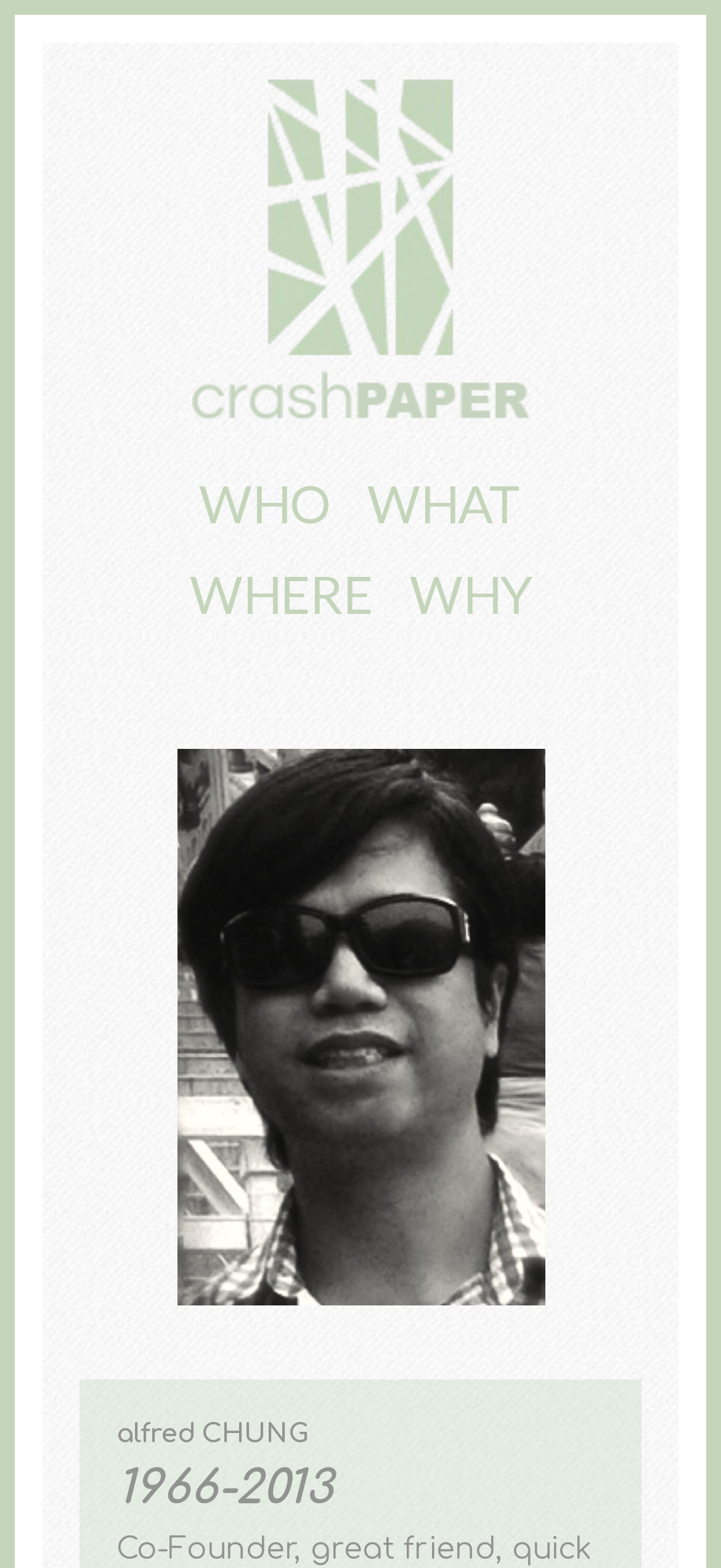What is the name of the person on the webpage?
Based on the image, provide your answer in one word or phrase.

Alfred Chung